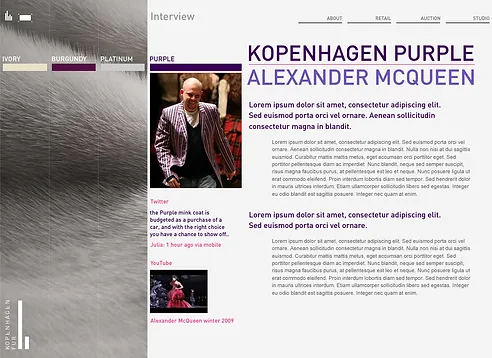Generate an in-depth description of the image you see.

The image showcases an elegant webpage titled "KOPENHAGEN PURPLE ALEXANDER MCQUEEN," prominently featuring a sophisticated layout that highlights a high-end fashion brand. The background is textured with luxurious fur, symbolizing the premium nature of Kopenhagen Fur products. The section presents an interview format, likely discussing the collaboration between Kopenhagen Fur and the renowned designer Alexander McQueen.

In the upper portion of the page, tabs labeled "INTERVIEW," "BURGUNDY," "PLATINUM," and "PURPLE" suggest a segmented approach to the content, guiding the reader through various themes related to luxury fur. The text emphasizes the essence of the Purple label, which signifies the highest quality of fur, while a photo of Alexander McQueen, dressed in a striking outfit, adds a dynamic visual element.

Accompanying text explores the significance of the Purple label in elevating brand awareness and crafting a narrative around exclusivity and luxury, appealing to both resellers and consumers. This section serves to educate viewers about high-end fur, particularly through the lens of fashion, showcasing Kopenhagen Fur's commitment to quality and craftsmanship.